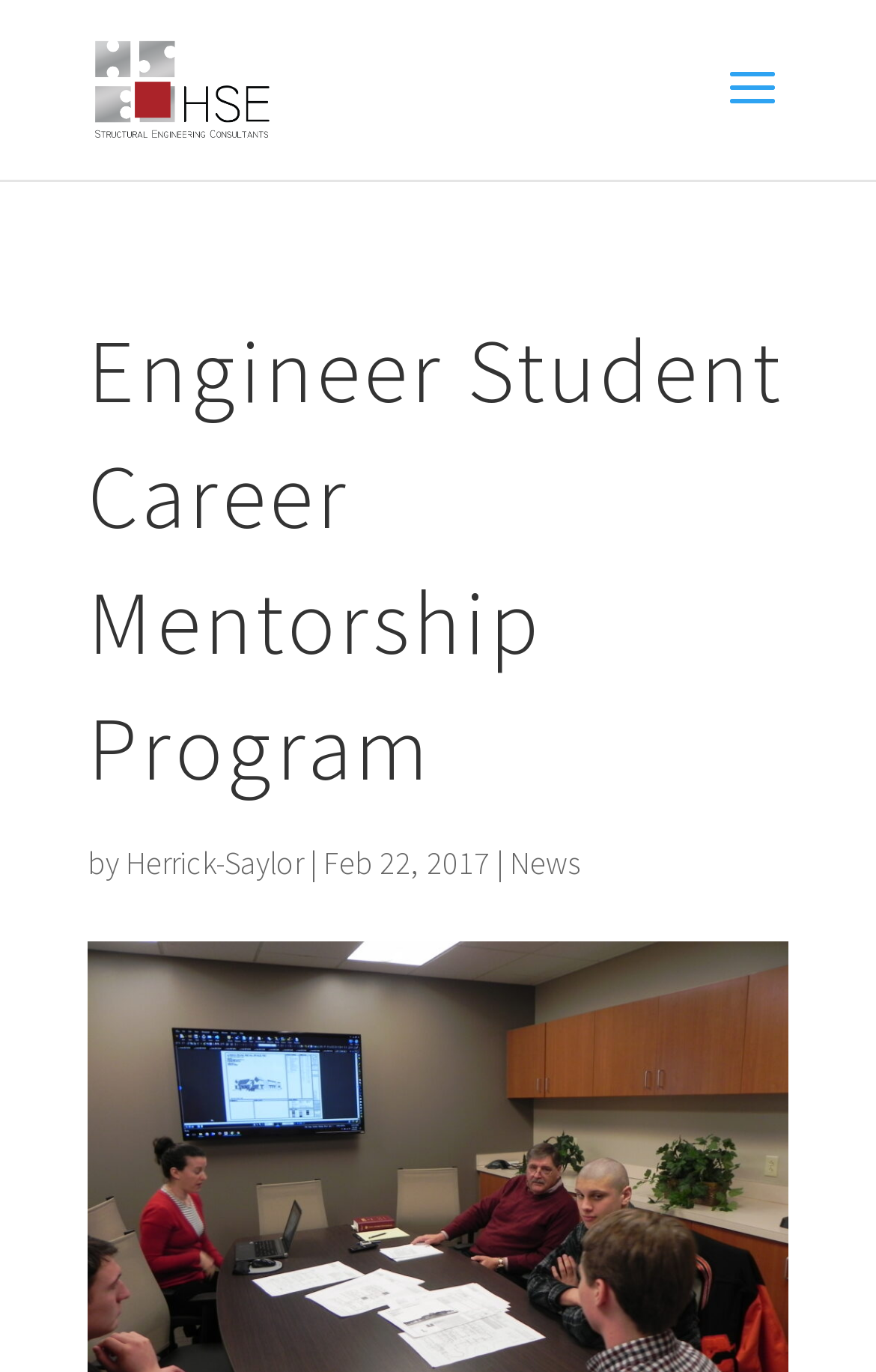Illustrate the webpage thoroughly, mentioning all important details.

The webpage is about the Engineer Student Career Mentorship Program. At the top-left corner, there is a link and an image, both labeled as "Herrick-Saylor". Below them, there is a large heading that spans most of the width of the page, also titled "Engineer Student Career Mentorship Program". 

Under the heading, there is a line of text that includes the phrase "by Herrick-Saylor", followed by a date "Feb 22, 2017", and a link to "News" at the far right. The text "by" and the vertical bar "|" are separated from the surrounding text, suggesting they may be used as separators.